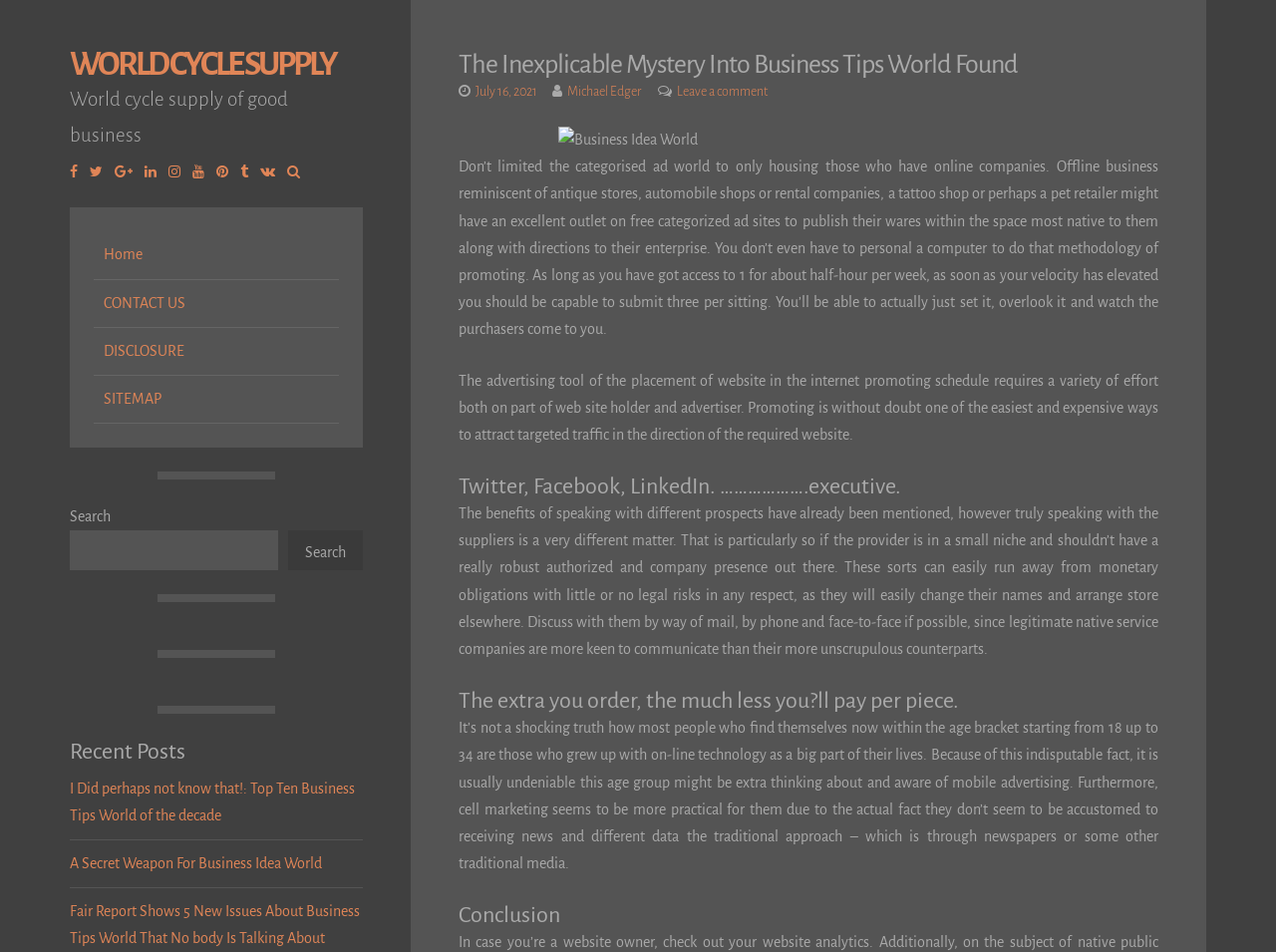Identify the bounding box coordinates of the region that should be clicked to execute the following instruction: "Visit the Facebook page".

[0.055, 0.174, 0.069, 0.189]